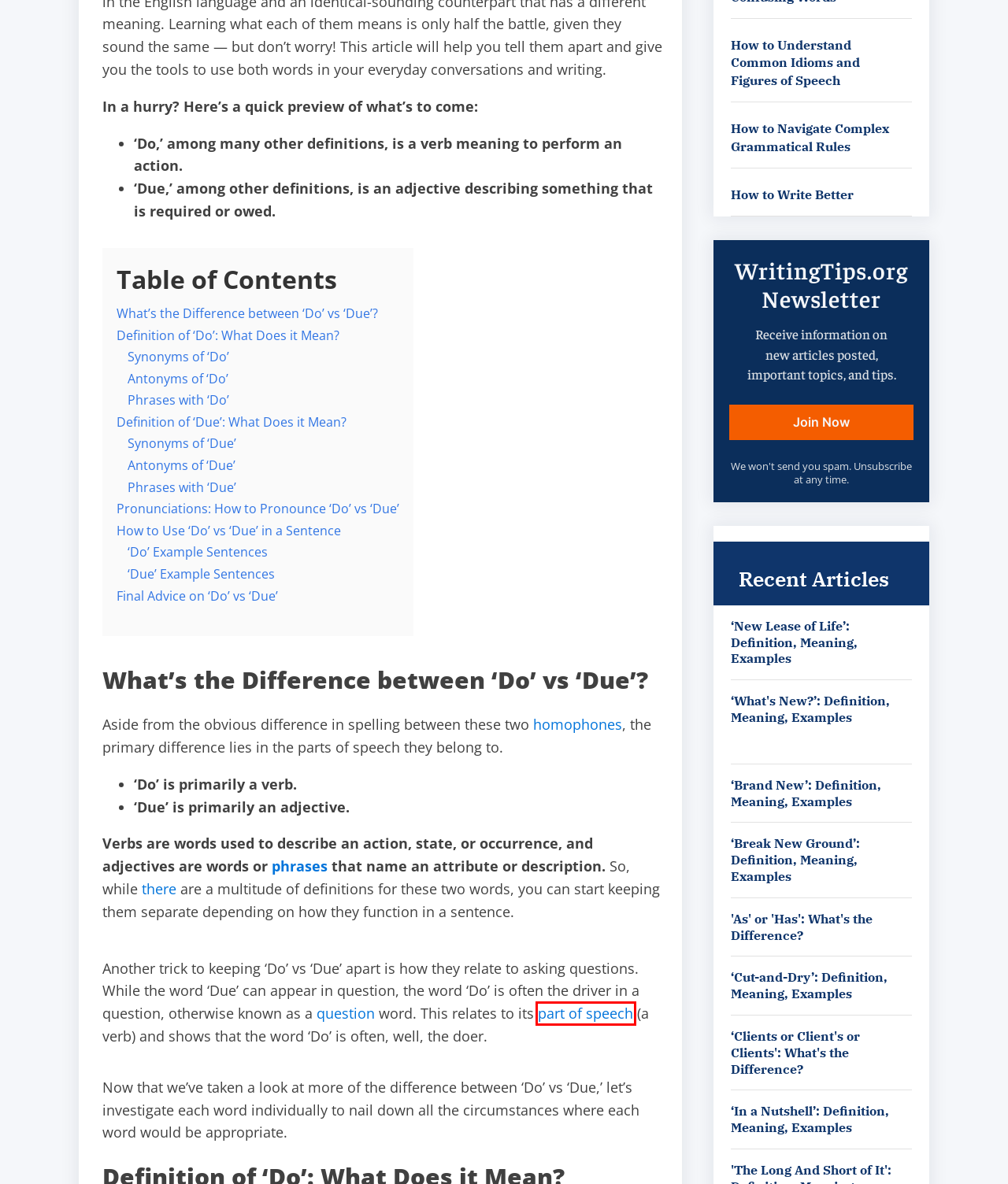Look at the screenshot of a webpage, where a red bounding box highlights an element. Select the best description that matches the new webpage after clicking the highlighted element. Here are the candidates:
A. Grammar Rules Archives - Writing Tips
B. ‘What's New?’: Definition, Meaning, Examples
C. ‘Break New Ground’: Definition, Meaning, Examples
D. ‘Brand New’: Definition, Meaning, Examples
E. ‘Their’ vs ‘They're’ vs ‘There’: Definition, Meaning, and Differences
F. ‘New Lease of Life’: Definition, Meaning, Examples
G. ‘Cut-and-Dry’: Definition, Meaning, Examples
H. What Are the 12 Parts of Speech?

H